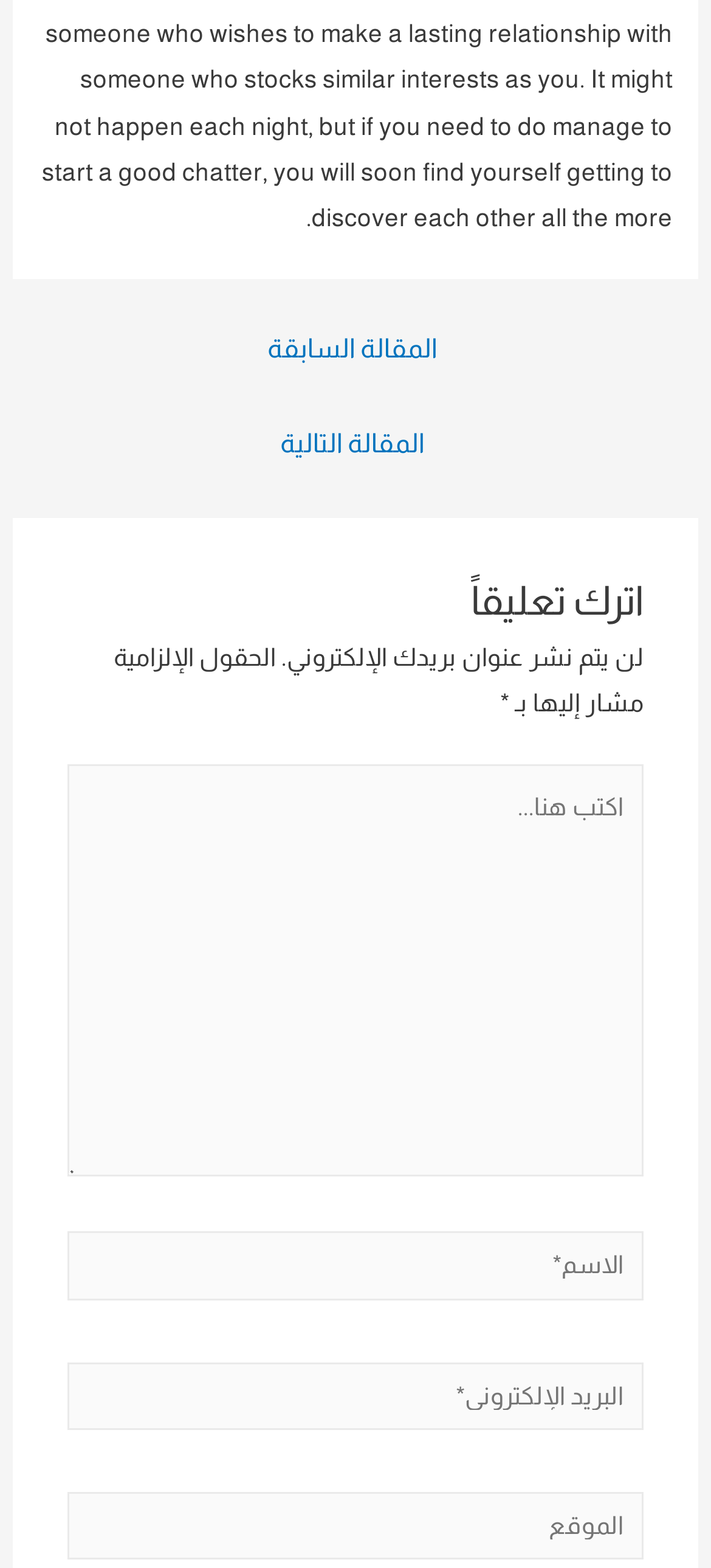What is the purpose of the textbox with the label 'اكتب هنا...'?
Based on the image, respond with a single word or phrase.

Write a comment